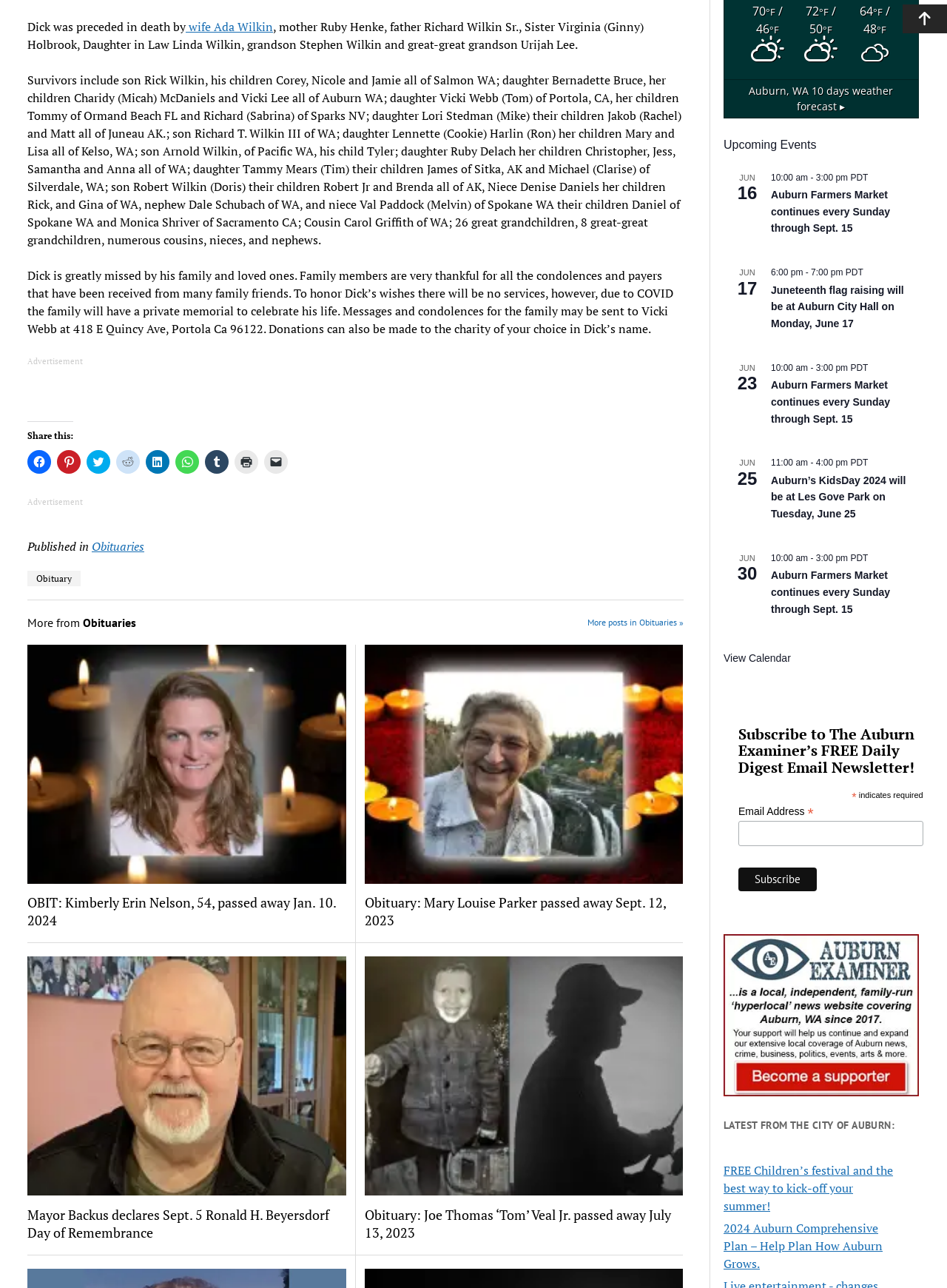Please determine the bounding box coordinates of the section I need to click to accomplish this instruction: "Check the weather forecast".

[0.791, 0.065, 0.943, 0.088]